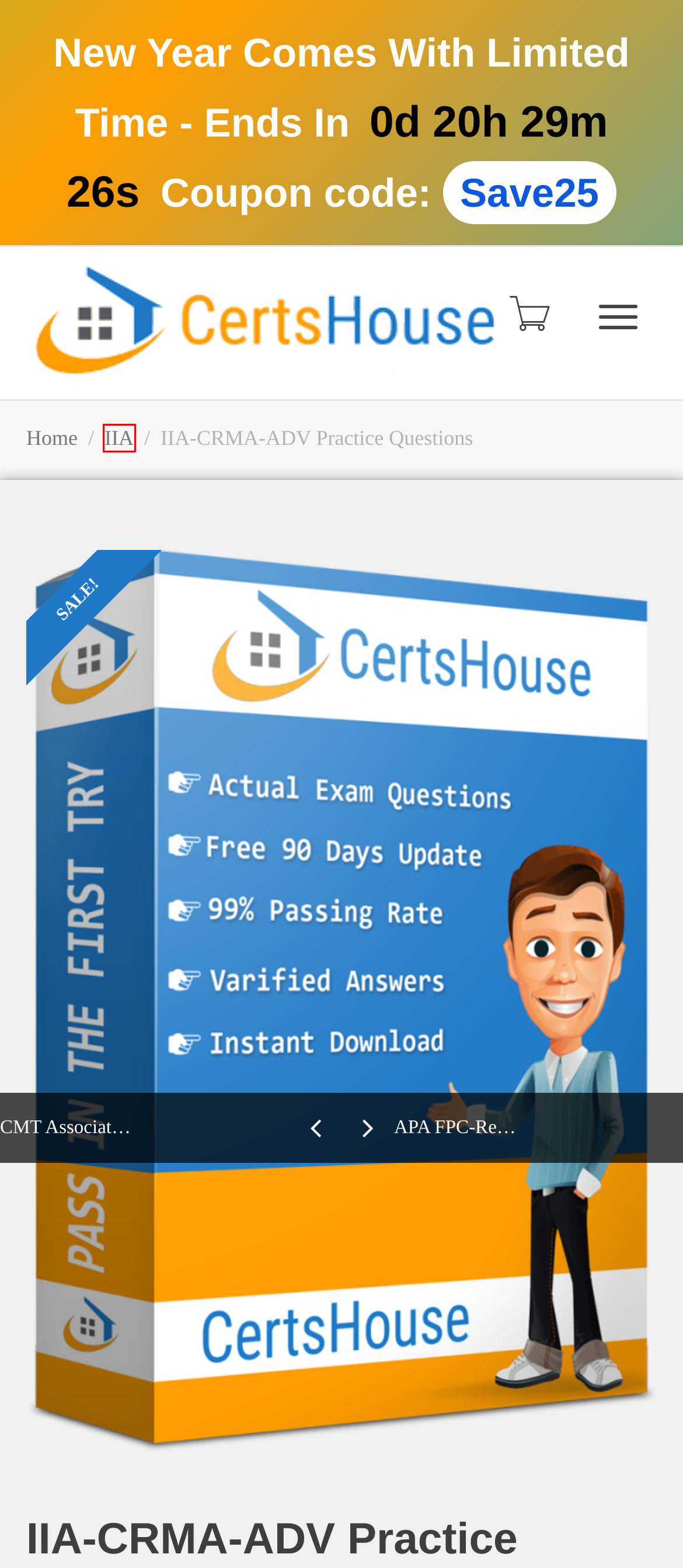You are presented with a screenshot of a webpage containing a red bounding box around an element. Determine which webpage description best describes the new webpage after clicking on the highlighted element. Here are the candidates:
A. CertsHouse Practice Questions Help You to Pass IT Exams
B. Gurantee (Terms & Conditions) - Certs House
C. CompTIA Practice Questions, CompTIA Exam Dumps
D. IIA Practice Questions, IIA Exam Dumps
E. Complete Version IIA-CCSA Dumps Answers with IIA-CCSA Questions
F. Cart - Certs House
G. [New] IIA-ACCA Dumps with Actual IIA-ACCA Questions
H. IT Certifications Exams Practice Questions | Real Exam Questions

D